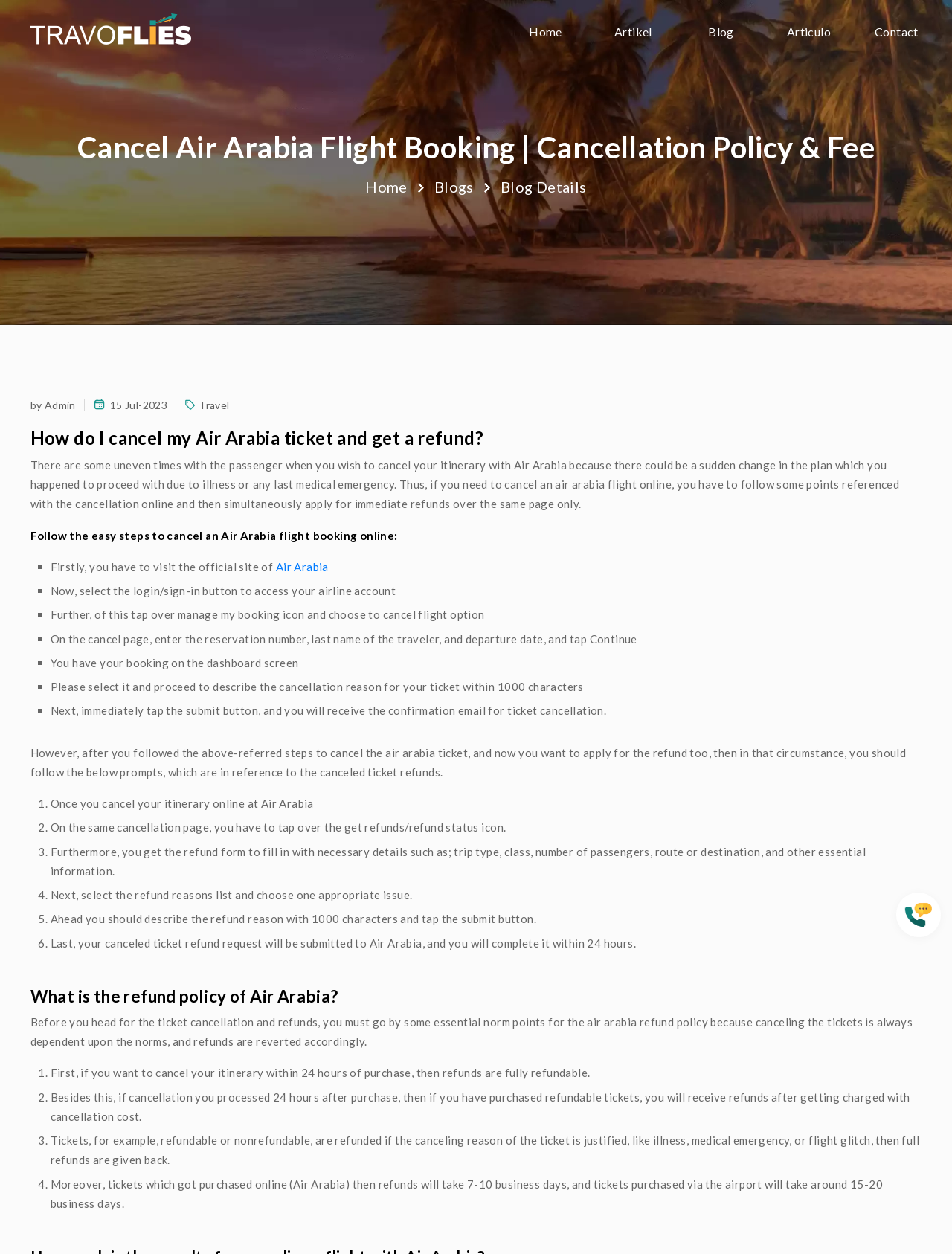Please identify the bounding box coordinates of the clickable area that will allow you to execute the instruction: "Click the 'Air Arabia' link".

[0.29, 0.446, 0.345, 0.457]